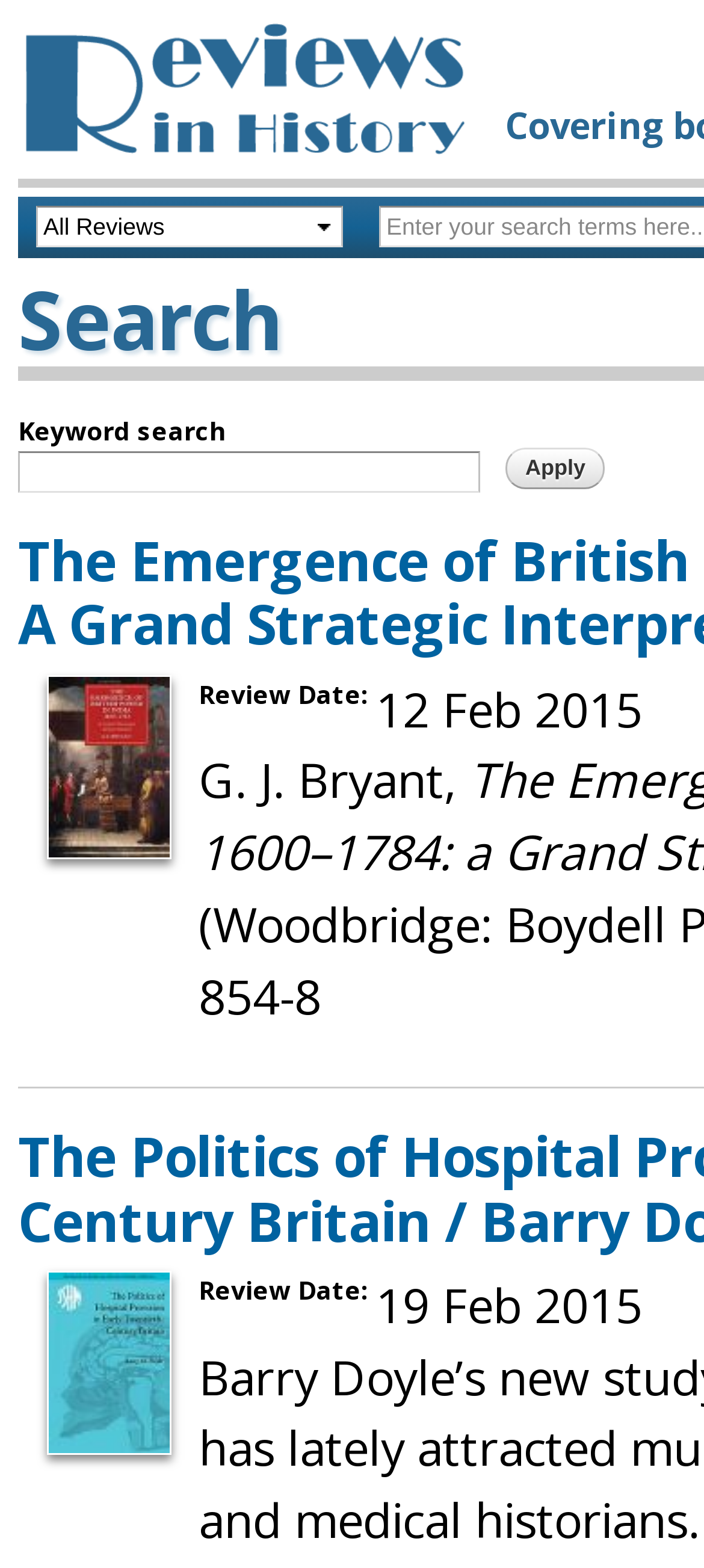Provide an in-depth caption for the contents of the webpage.

The webpage is a search page for "Reviews in History". At the top left, there is a logo of "Reviews in History" which is an image. Below the logo, there is a combobox that allows users to select options. To the right of the combobox, there is a text label "Keyword search" followed by a text box where users can input their search keywords. 

On the right side of the text box, there is an "Apply" button. Below the search input area, there are two sections of review information. Each section consists of a label "Review Date:" followed by a specific date, and then a reviewer's name. The first section has a review date of "12 Feb 2015" and the reviewer's name is "G. J. Bryant". The second section has a review date of "19 Feb 2015".